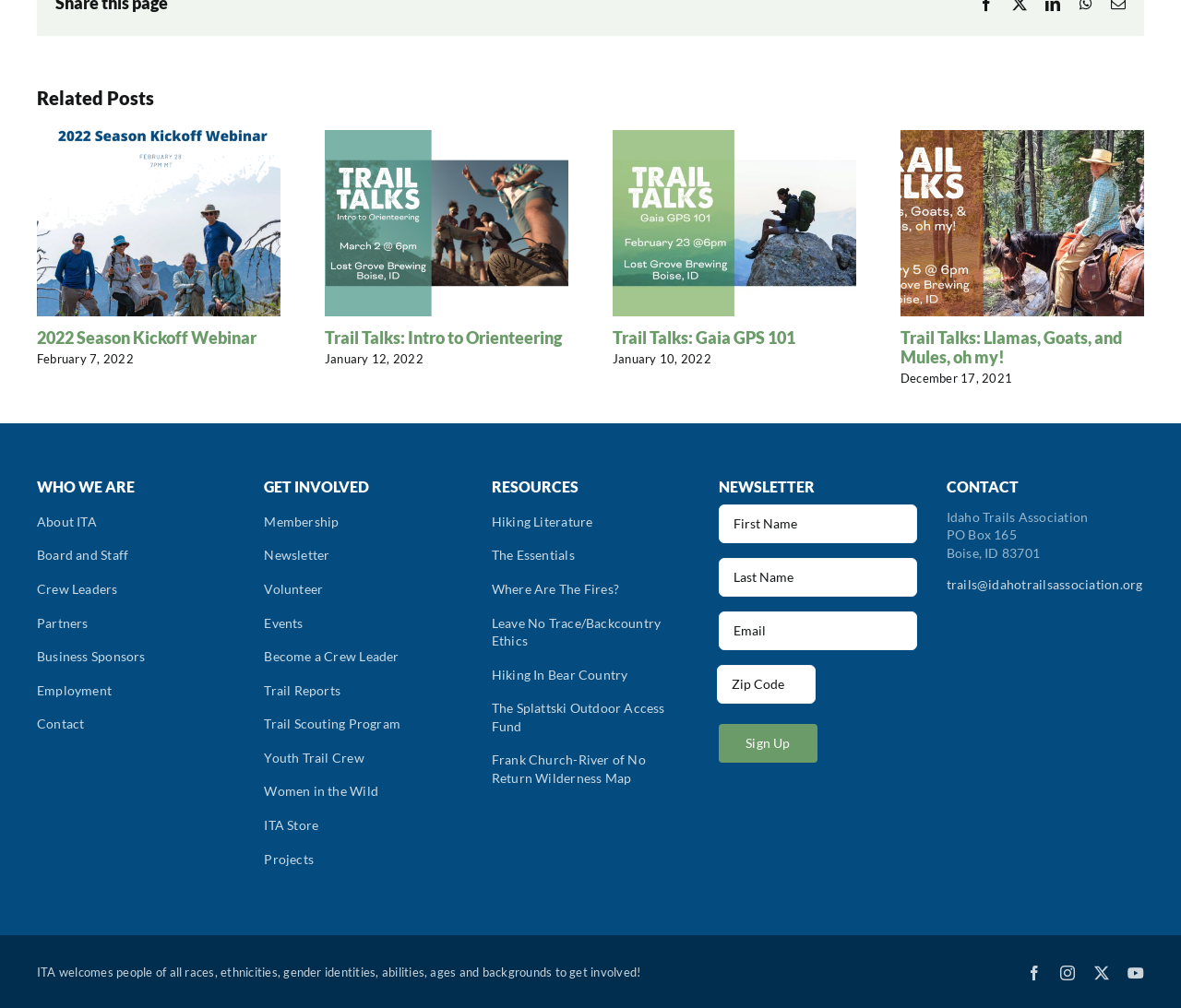Indicate the bounding box coordinates of the element that needs to be clicked to satisfy the following instruction: "Click on the 'About ITA' link". The coordinates should be four float numbers between 0 and 1, i.e., [left, top, right, bottom].

[0.031, 0.501, 0.198, 0.535]